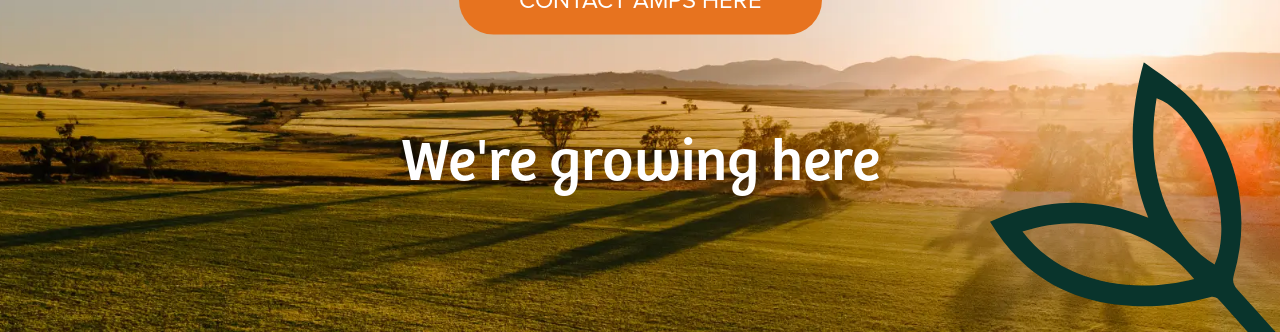Give an elaborate caption for the image.

The image features a picturesque landscape of rolling fields bathed in warm golden light, suggesting a serene sunset or sunrise. Lush green grasses stretch across the foreground, creating a vibrant contrast against the muted hills in the background. Prominently displayed in the center of the image is the phrase "We're growing here," highlighted in an inviting, modern font that evokes a sense of optimism and growth. Above this text, there is a bold orange button labeled "CONTACT AMPS HERE," encouraging viewer engagement. The overall composition conveys themes of agriculture, community, and connection to the land, inviting individuals to explore further opportunities with AMPS.